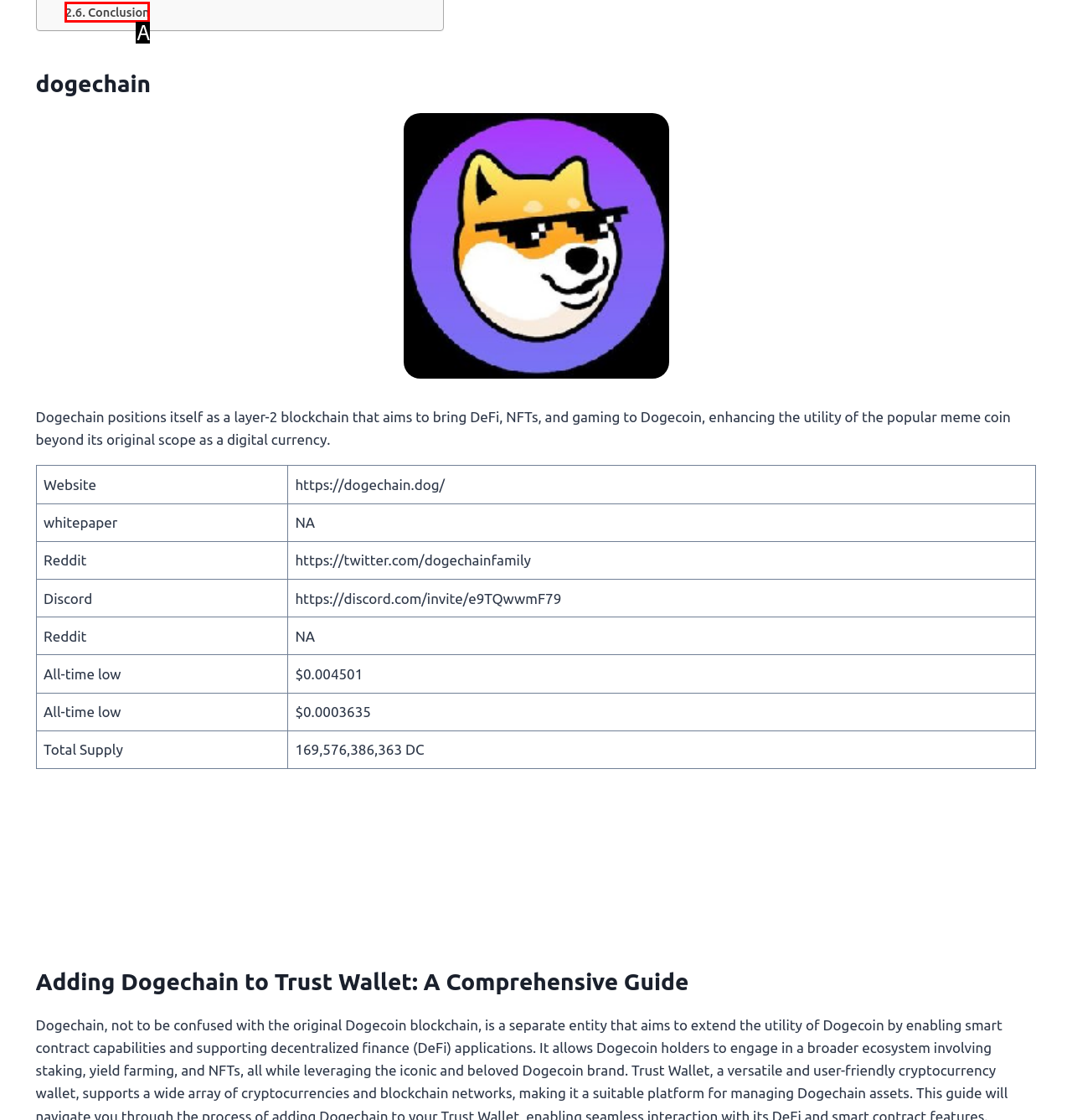Examine the description: VIEW OUR VESSELS' SECTION and indicate the best matching option by providing its letter directly from the choices.

None